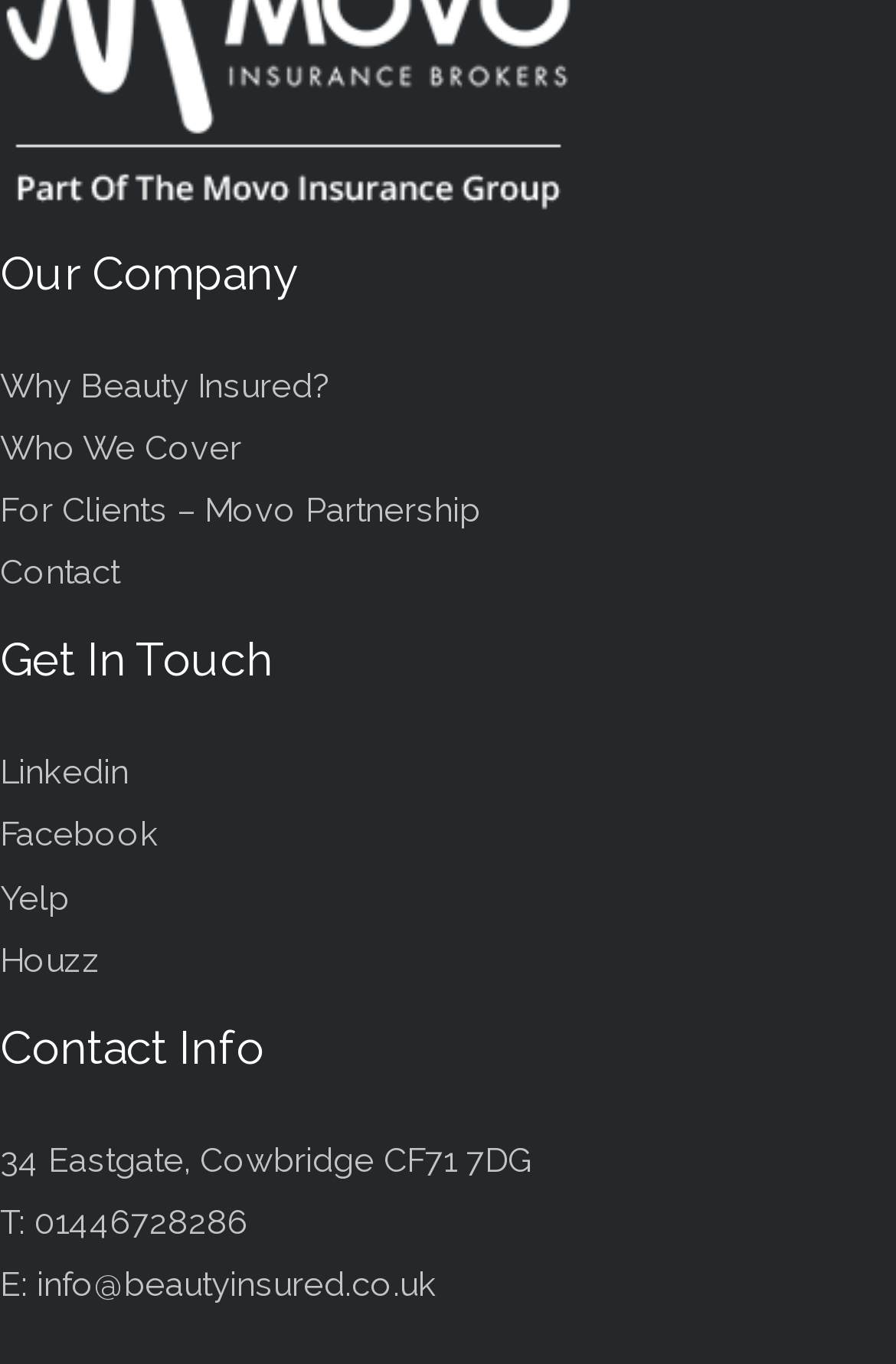Highlight the bounding box coordinates of the region I should click on to meet the following instruction: "Learn about why Beauty Insured?".

[0.0, 0.268, 0.367, 0.296]